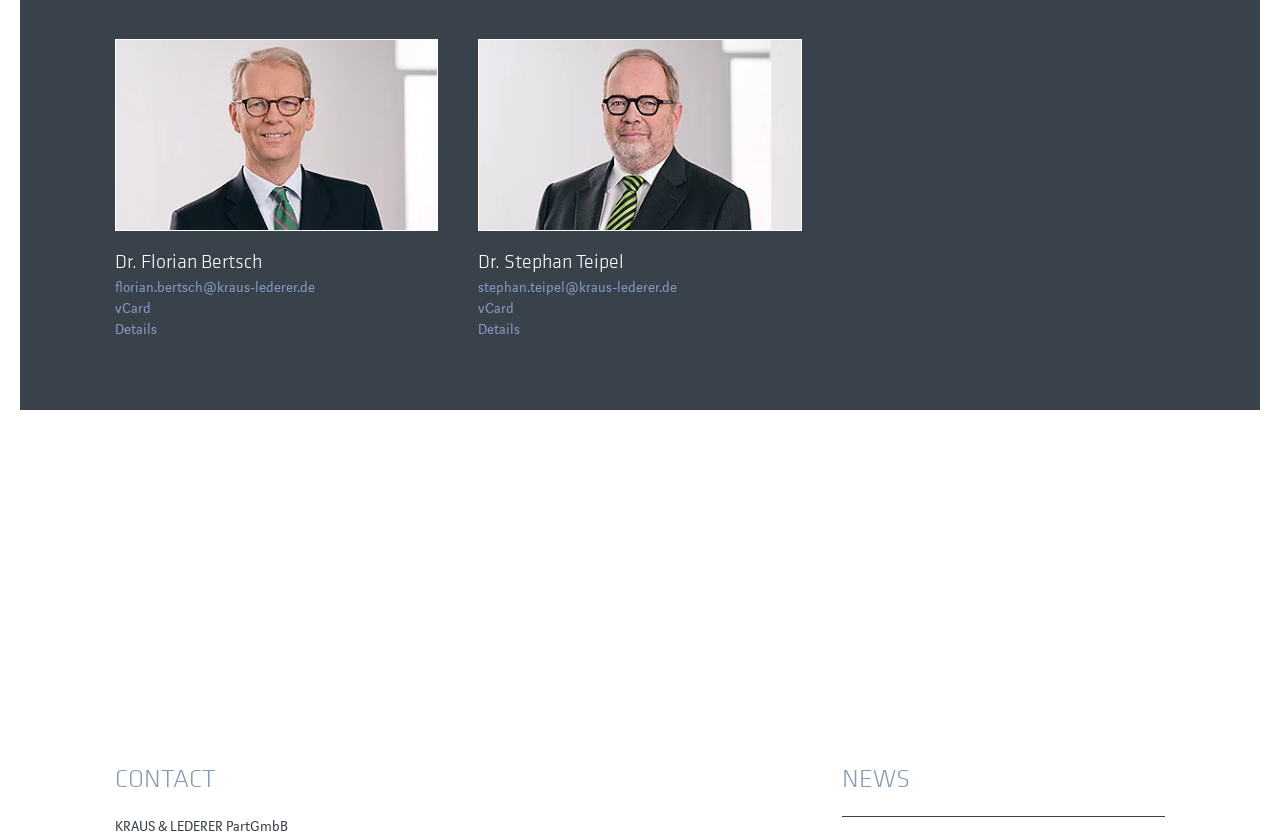Provide a brief response in the form of a single word or phrase:
How many people are listed on this webpage?

2